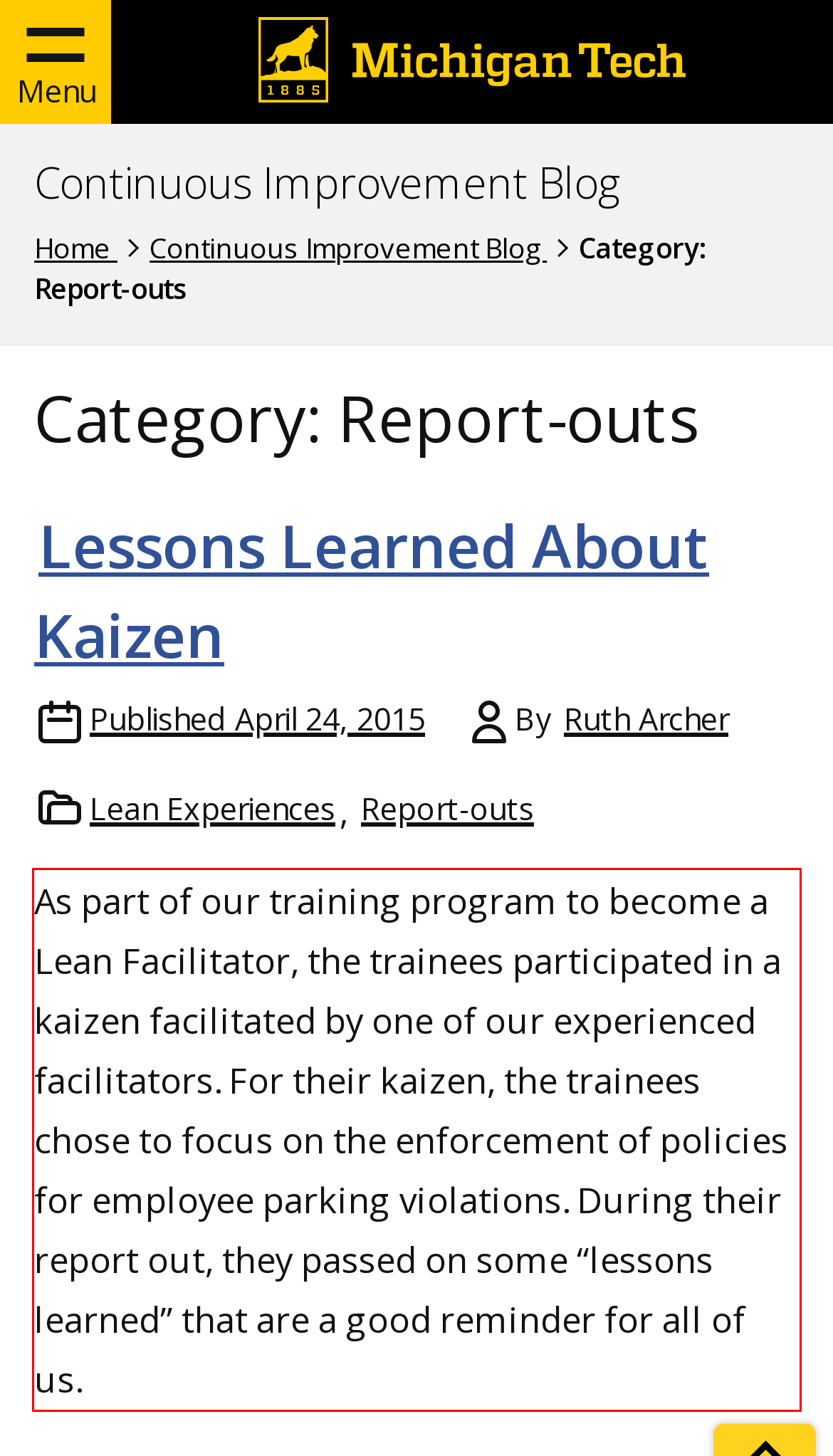By examining the provided screenshot of a webpage, recognize the text within the red bounding box and generate its text content.

As part of our training program to become a Lean Facilitator, the trainees participated in a kaizen facilitated by one of our experienced facilitators. For their kaizen, the trainees chose to focus on the enforcement of policies for employee parking violations. During their report out, they passed on some “lessons learned” that are a good reminder for all of us.